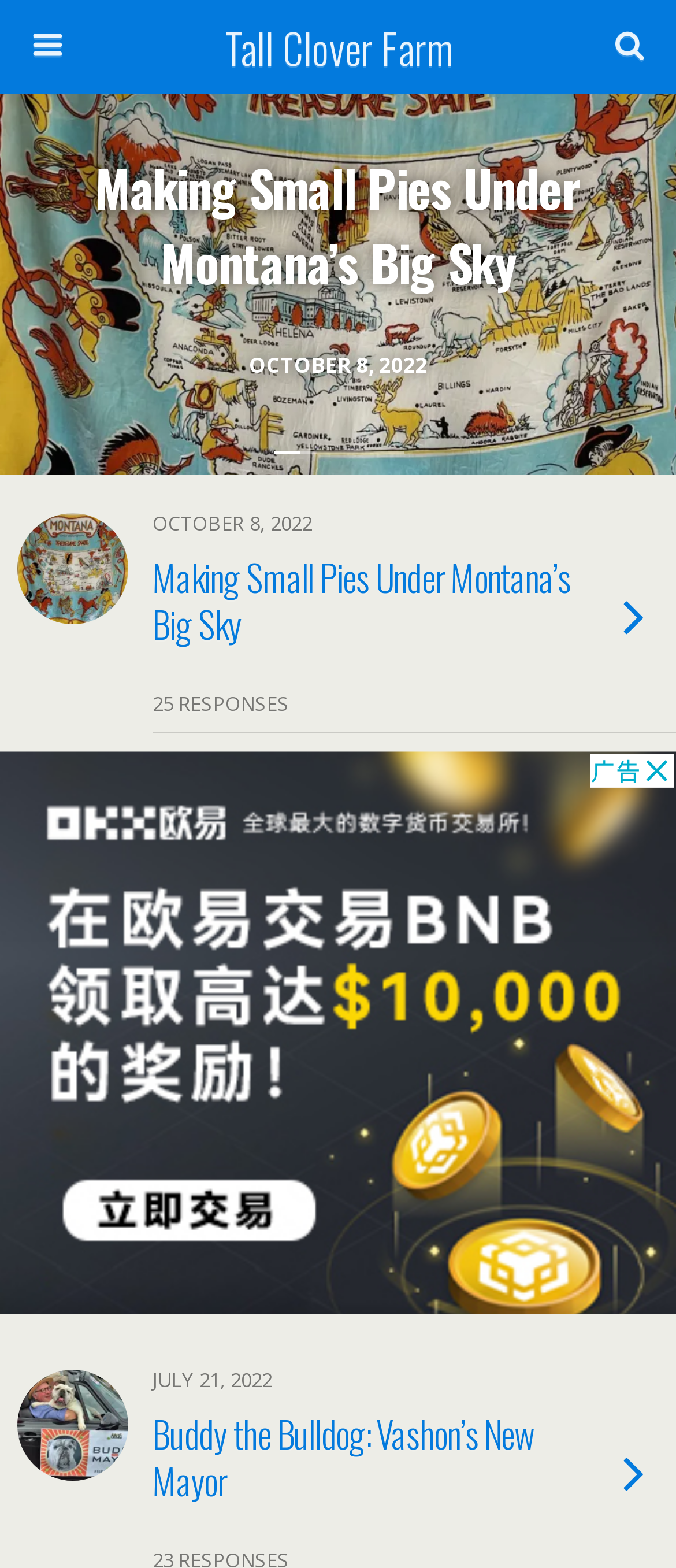What is the name of the farm mentioned?
Please ensure your answer to the question is detailed and covers all necessary aspects.

I found the name 'Tall Clover Farm' in the top-left corner of the page, which appears to be the name of the farm or website.